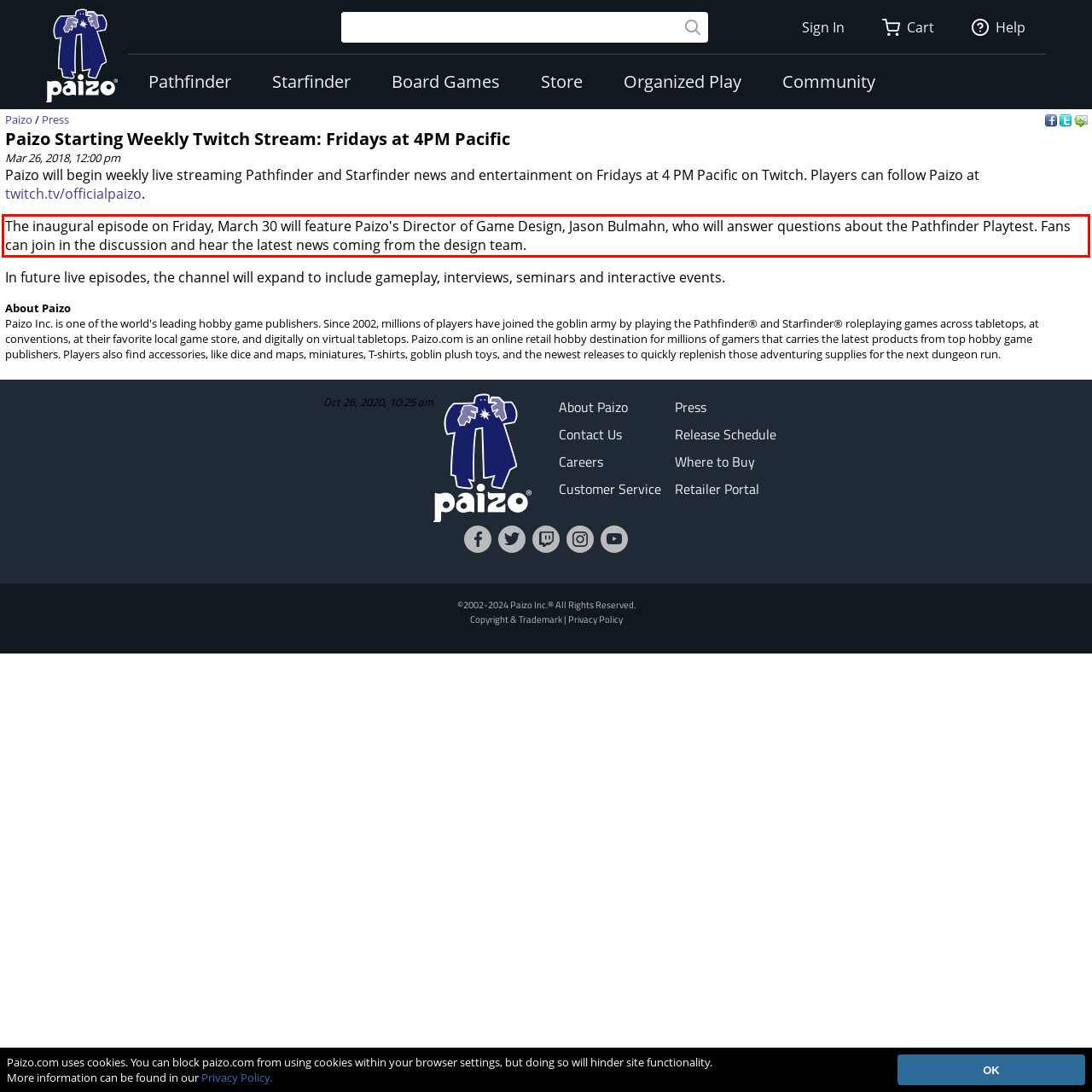Please examine the webpage screenshot containing a red bounding box and use OCR to recognize and output the text inside the red bounding box.

The inaugural episode on Friday, March 30 will feature Paizo's Director of Game Design, Jason Bulmahn, who will answer questions about the Pathfinder Playtest. Fans can join in the discussion and hear the latest news coming from the design team.